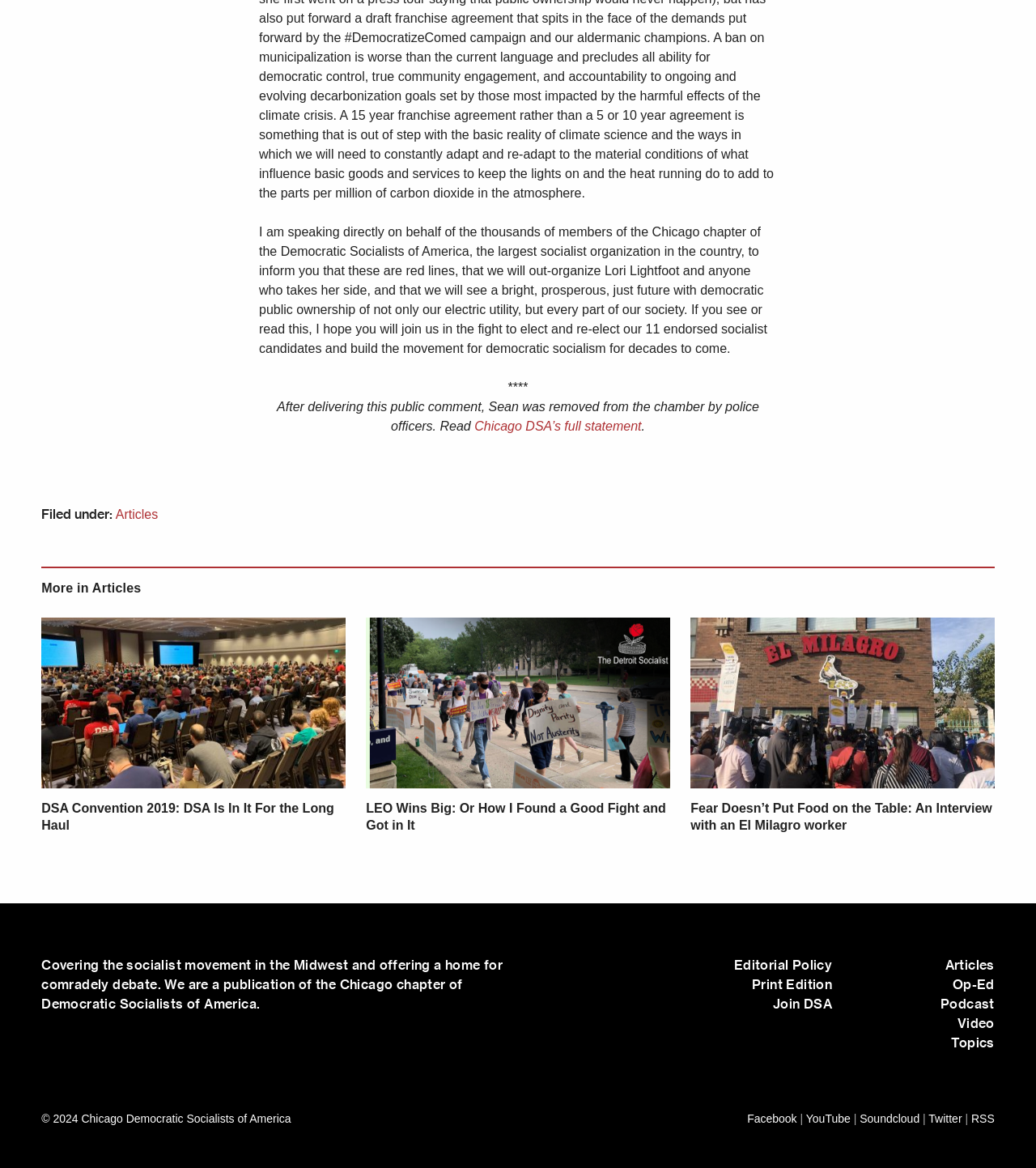Identify the bounding box coordinates of the section that should be clicked to achieve the task described: "Join DSA".

[0.746, 0.853, 0.803, 0.867]